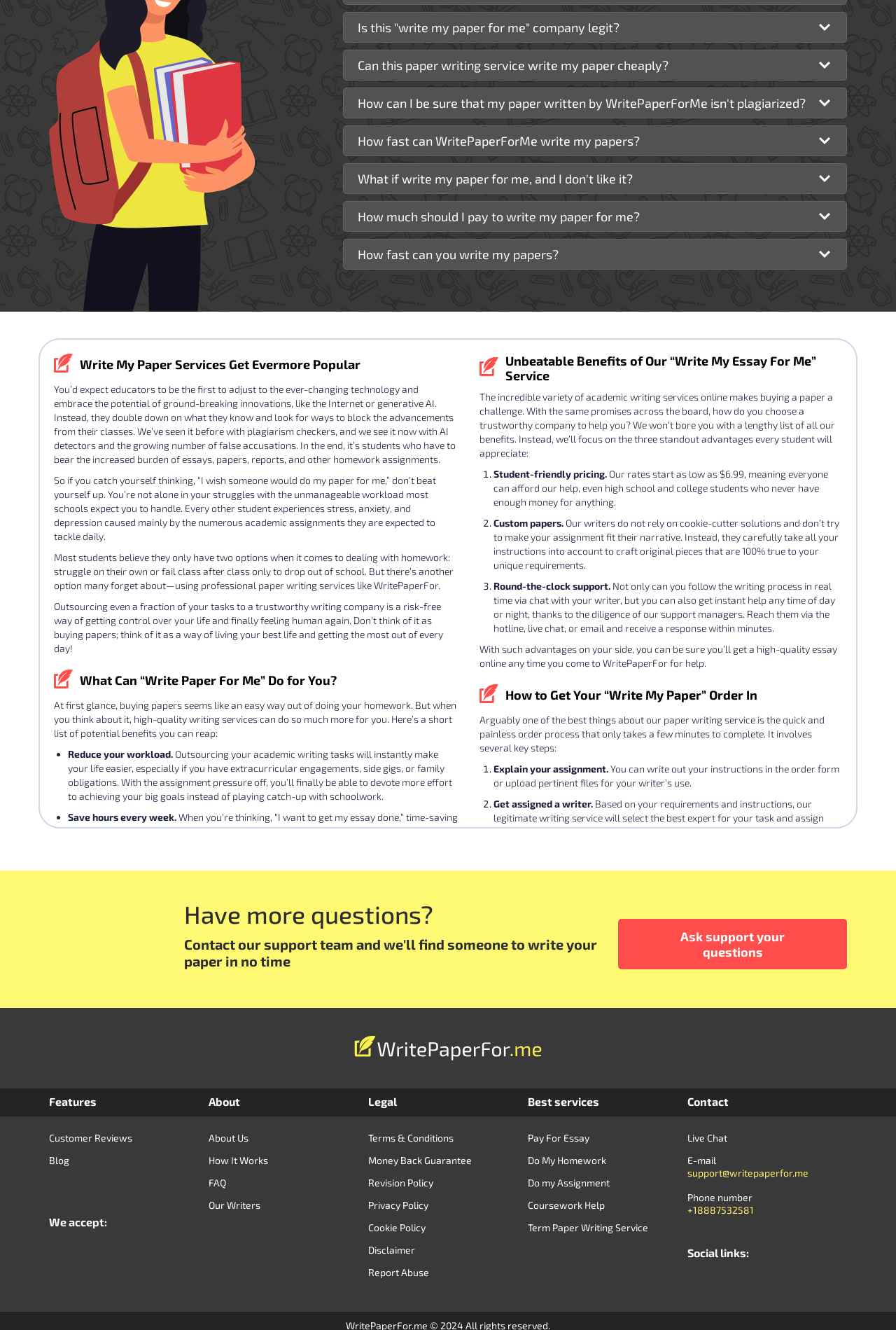What is the purpose of the confidentiality policy?
Refer to the image and provide a thorough answer to the question.

The webpage mentions that WritePaperFor relies on a strict confidentiality policy that protects students' personal and order details. This means that the service does not disclose this information to third parties, ensuring that students' academic reputations are safe.